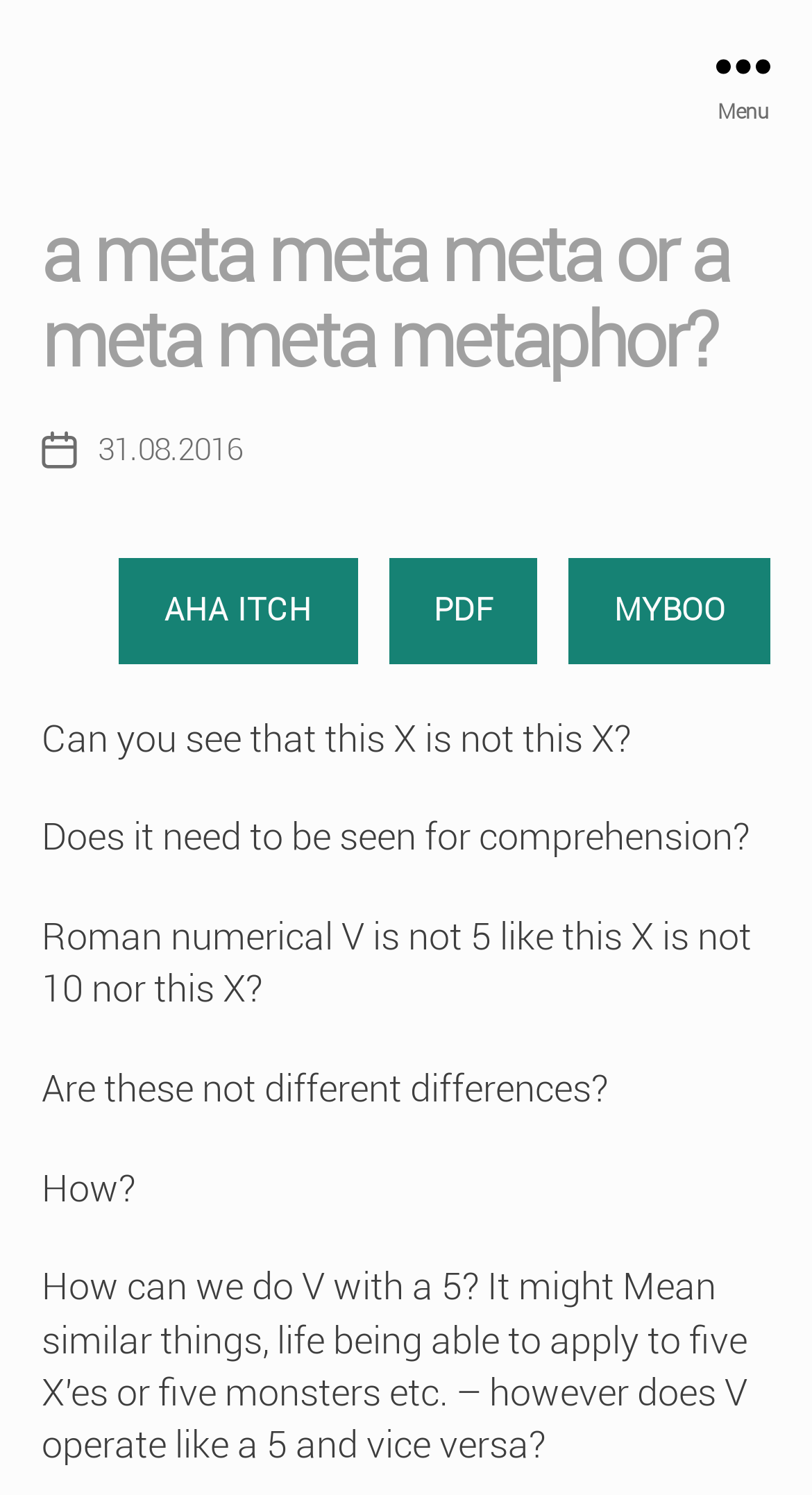Provide a short, one-word or phrase answer to the question below:
What is the theme of the webpage content?

Semantic meaning